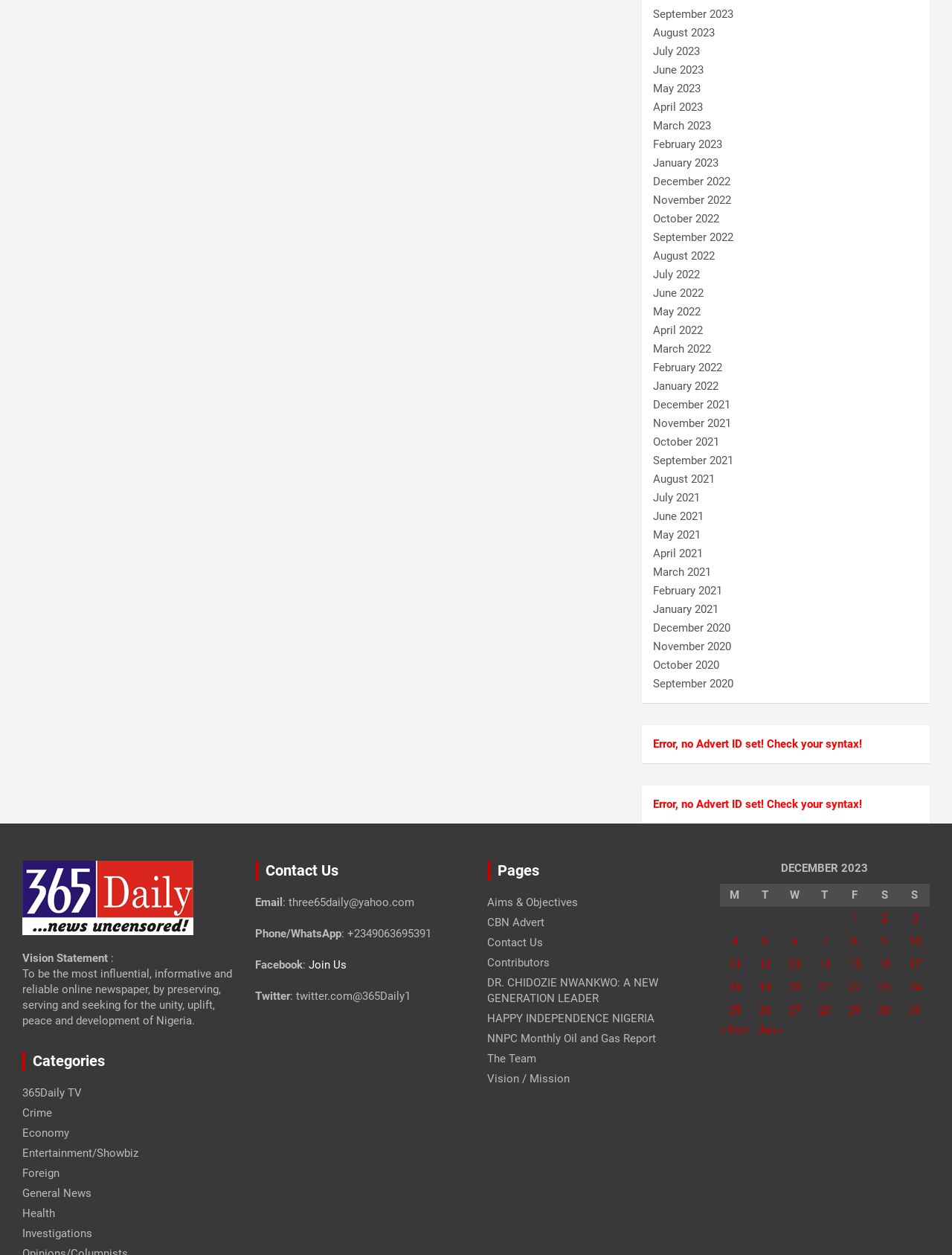Please identify the bounding box coordinates of the region to click in order to complete the task: "Click on September 2023". The coordinates must be four float numbers between 0 and 1, specified as [left, top, right, bottom].

[0.686, 0.006, 0.771, 0.016]